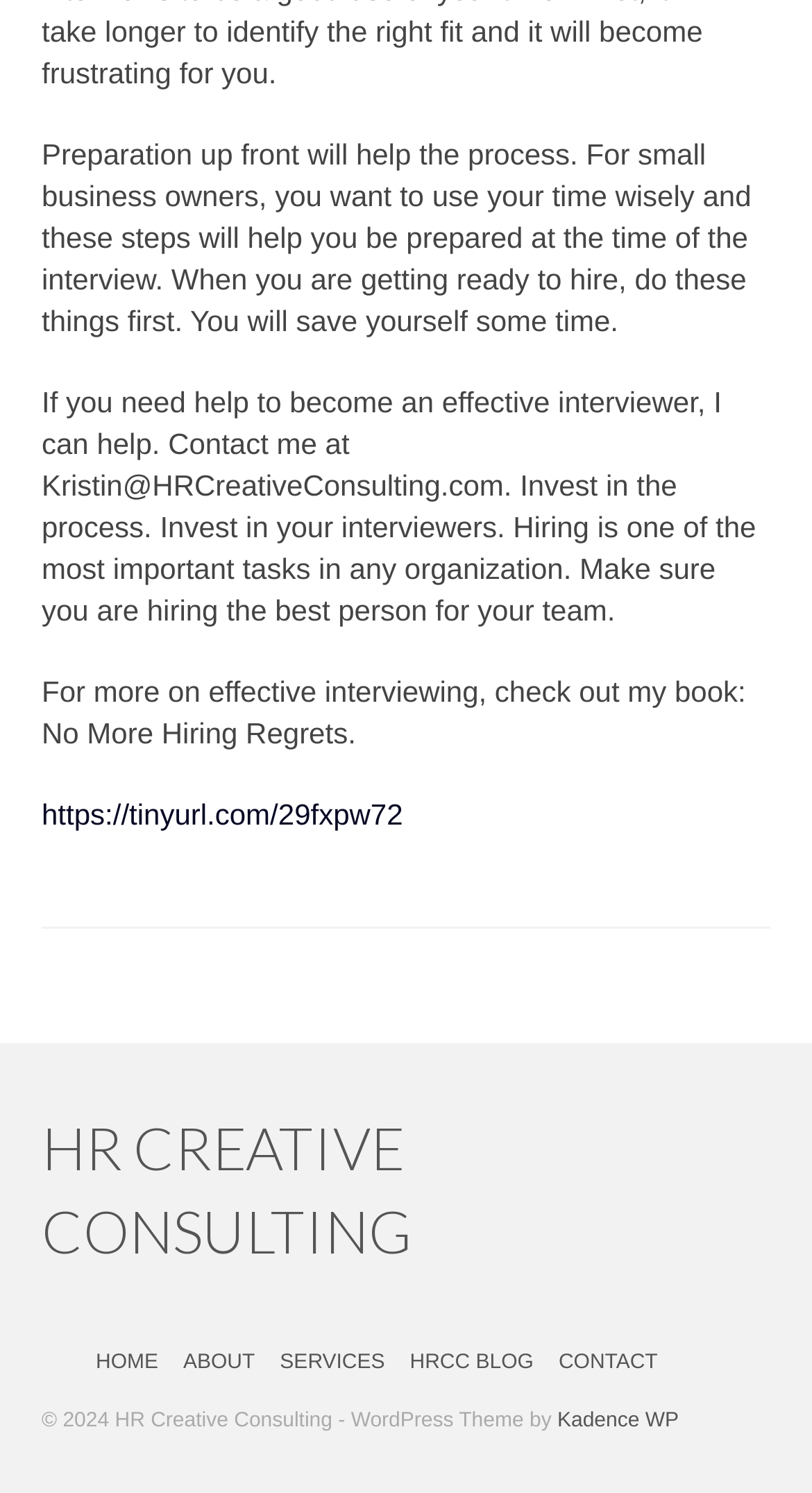Please find the bounding box coordinates of the element that you should click to achieve the following instruction: "contact the author". The coordinates should be presented as four float numbers between 0 and 1: [left, top, right, bottom].

[0.051, 0.258, 0.889, 0.308]